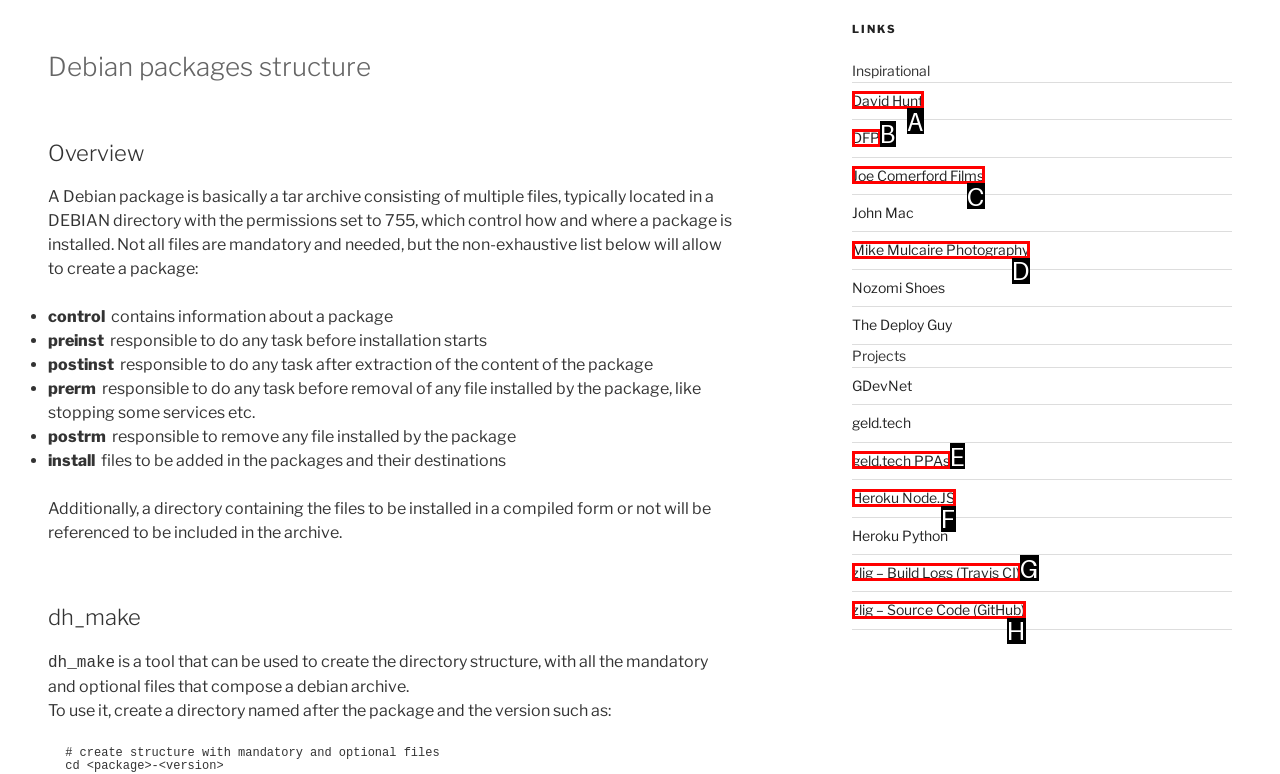Using the element description: zlig – Source Code (GitHub), select the HTML element that matches best. Answer with the letter of your choice.

H